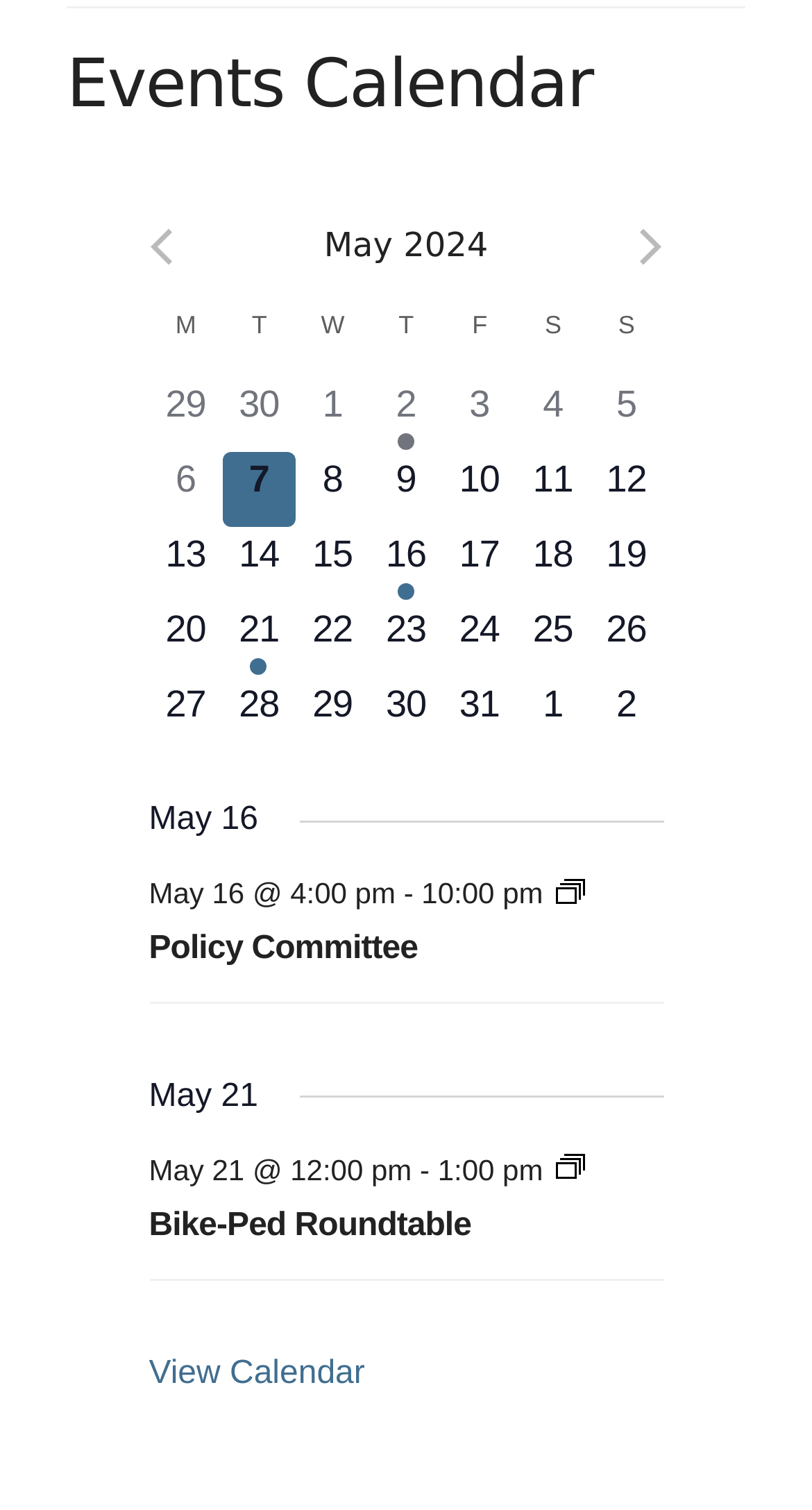Please indicate the bounding box coordinates of the element's region to be clicked to achieve the instruction: "Go to Next month". Provide the coordinates as four float numbers between 0 and 1, i.e., [left, top, right, bottom].

[0.788, 0.15, 0.817, 0.177]